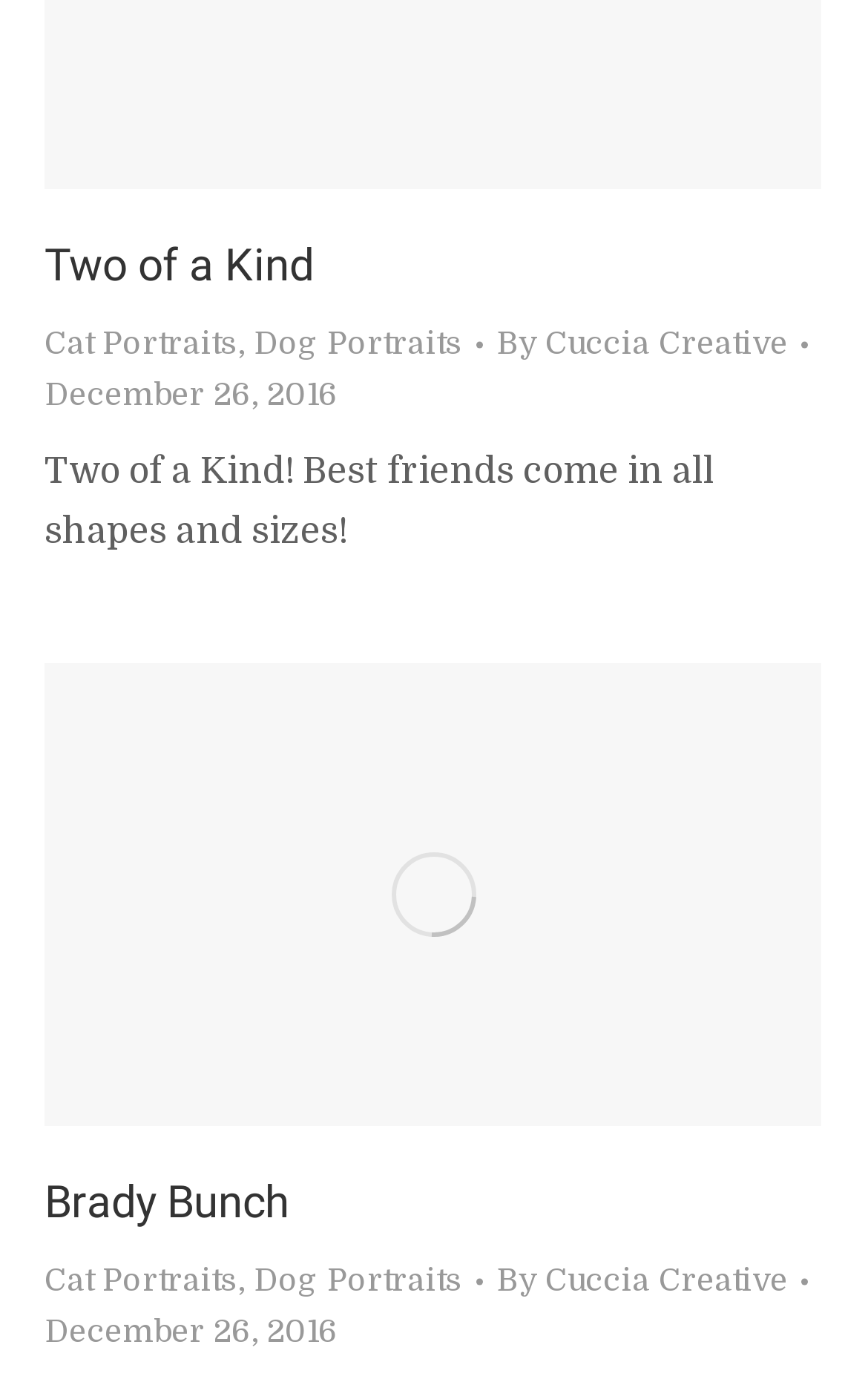Determine the bounding box coordinates of the region I should click to achieve the following instruction: "go to 'Brady Bunch'". Ensure the bounding box coordinates are four float numbers between 0 and 1, i.e., [left, top, right, bottom].

[0.051, 0.854, 0.333, 0.893]